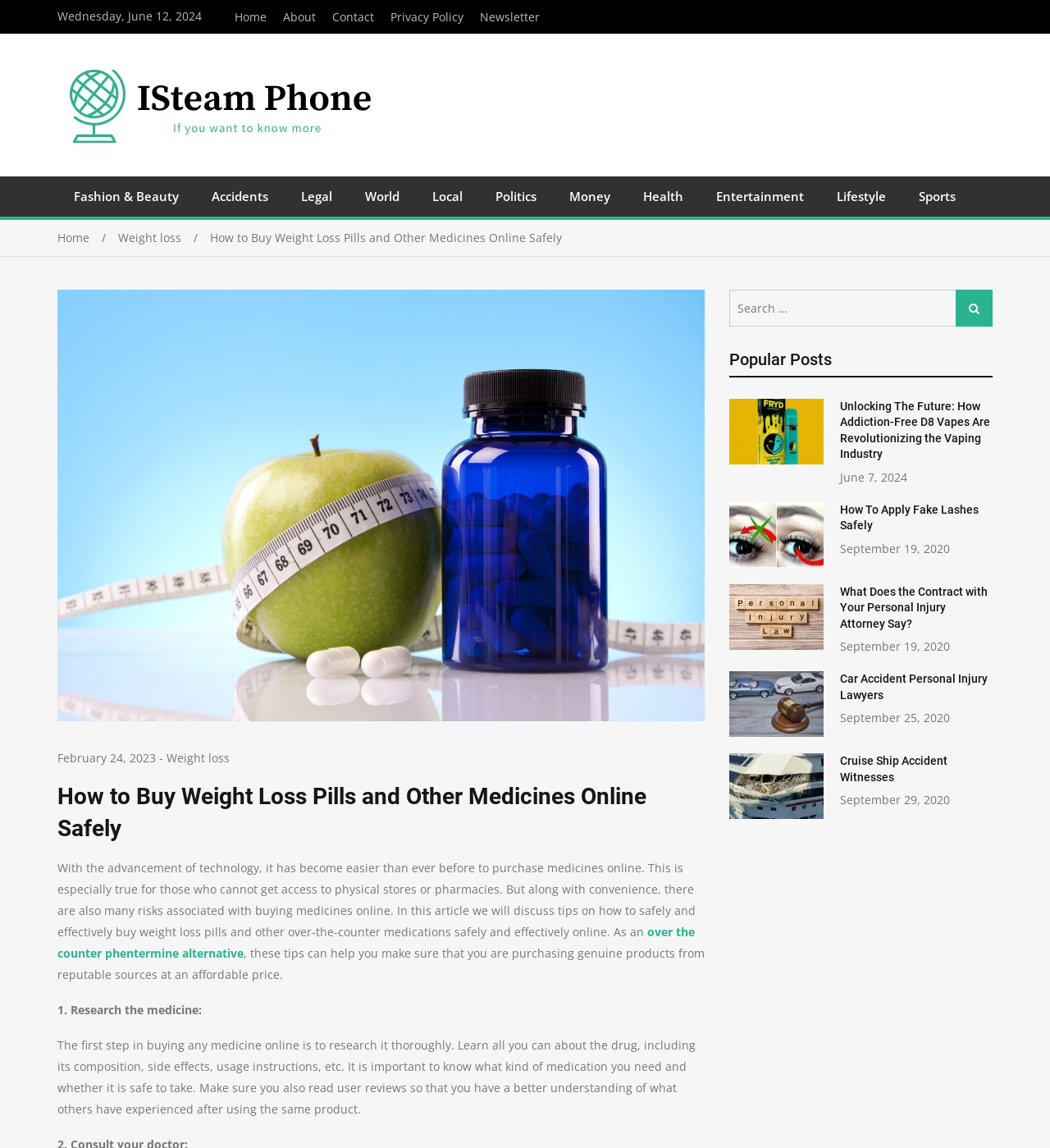Identify the bounding box of the UI element described as follows: "alt="ISteam Phone"". Provide the coordinates as four float numbers in the range of 0 to 1 [left, top, right, bottom].

[0.055, 0.125, 0.378, 0.139]